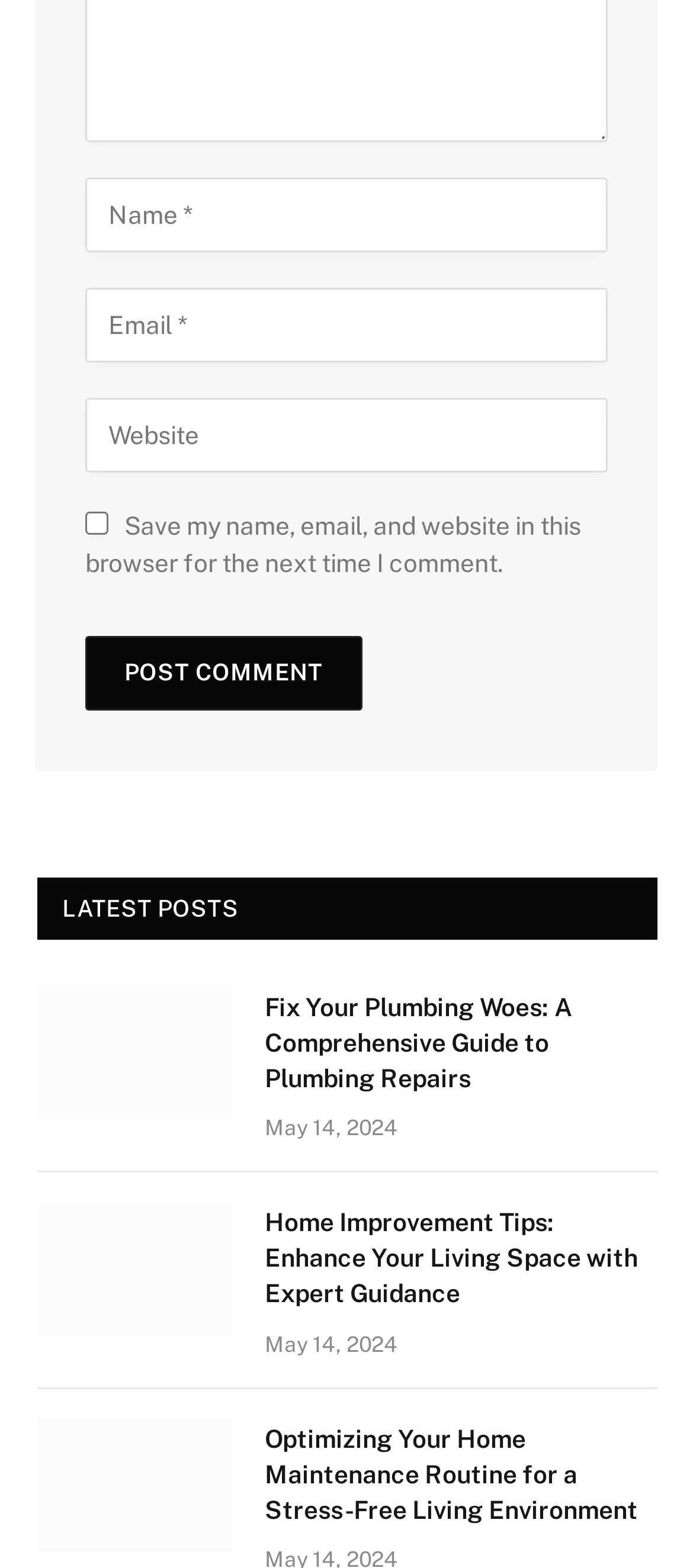Find the UI element described as: "name="email" placeholder="Email *"" and predict its bounding box coordinates. Ensure the coordinates are four float numbers between 0 and 1, [left, top, right, bottom].

[0.123, 0.183, 0.877, 0.231]